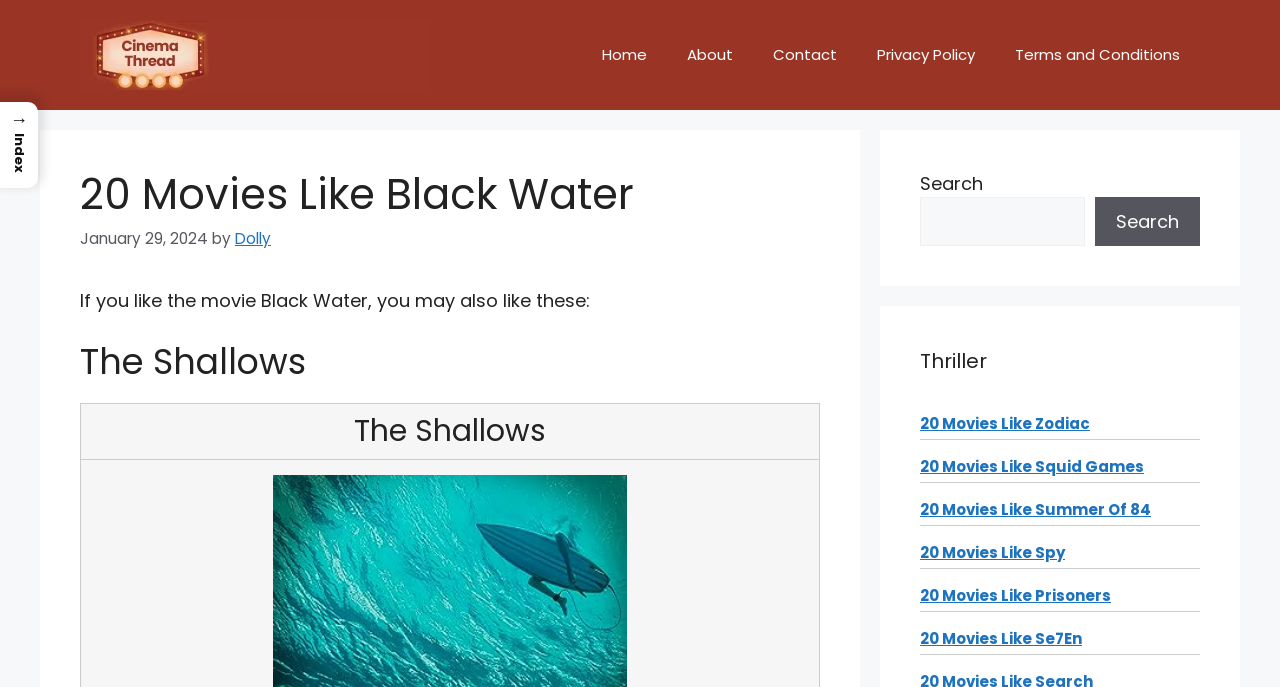Find the bounding box coordinates of the element to click in order to complete the given instruction: "go to the home page."

[0.455, 0.036, 0.521, 0.124]